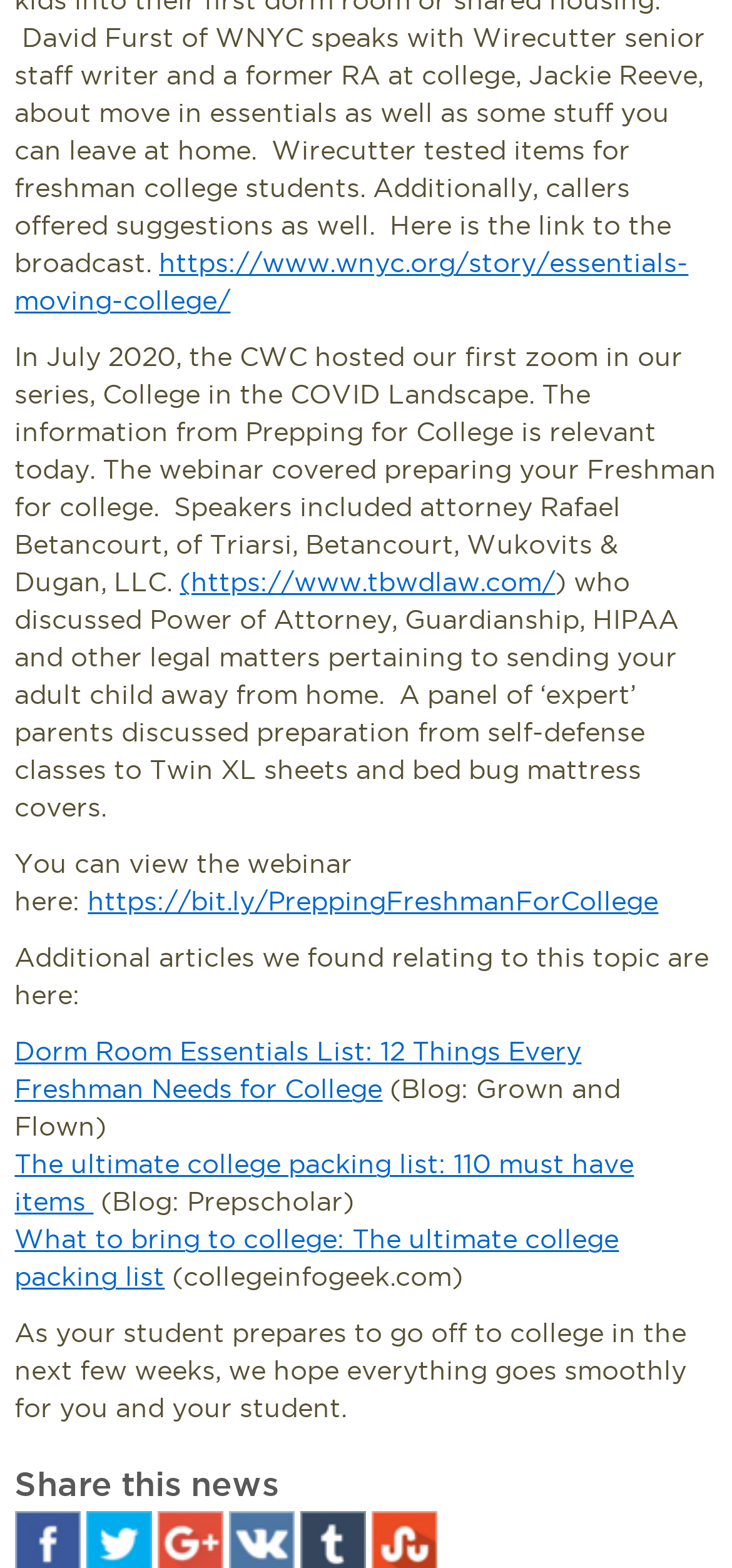What is the format of the 'College in the COVID Landscape' event?
Please provide a detailed answer to the question.

The format of the 'College in the COVID Landscape' event is a webinar, which is evident from the text that mentions it as a Zoom event.